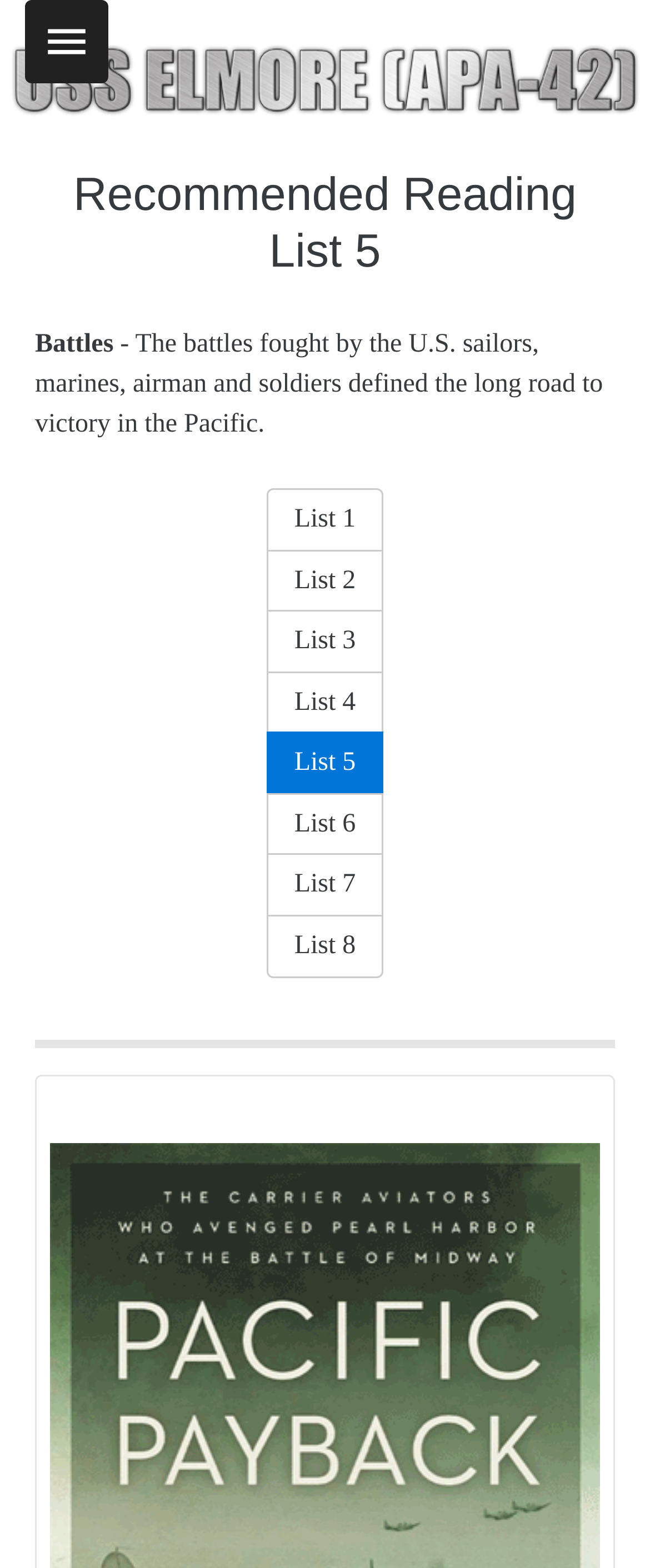What is the orientation of the separator?
Using the image, elaborate on the answer with as much detail as possible.

The separator element has an orientation attribute set to 'horizontal', indicating that it is a horizontal separator.